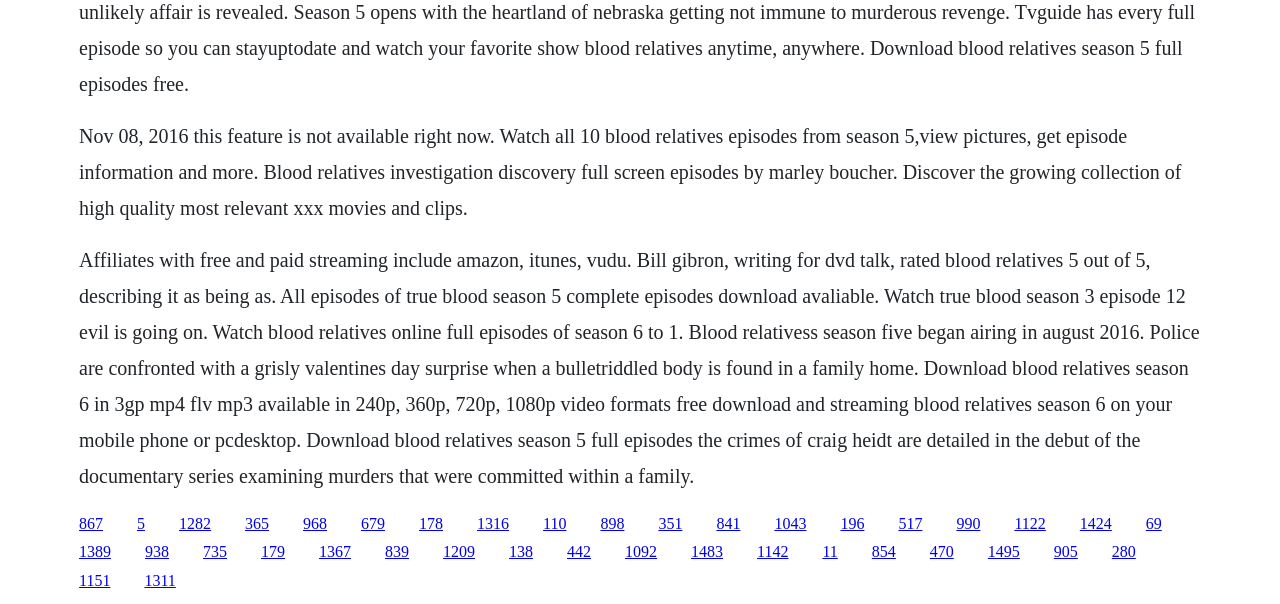Consider the image and give a detailed and elaborate answer to the question: 
How many episodes are available to watch?

The webpage states 'Watch all 10 Blood Relatives episodes from Season 5', indicating that 10 episodes are available to watch.